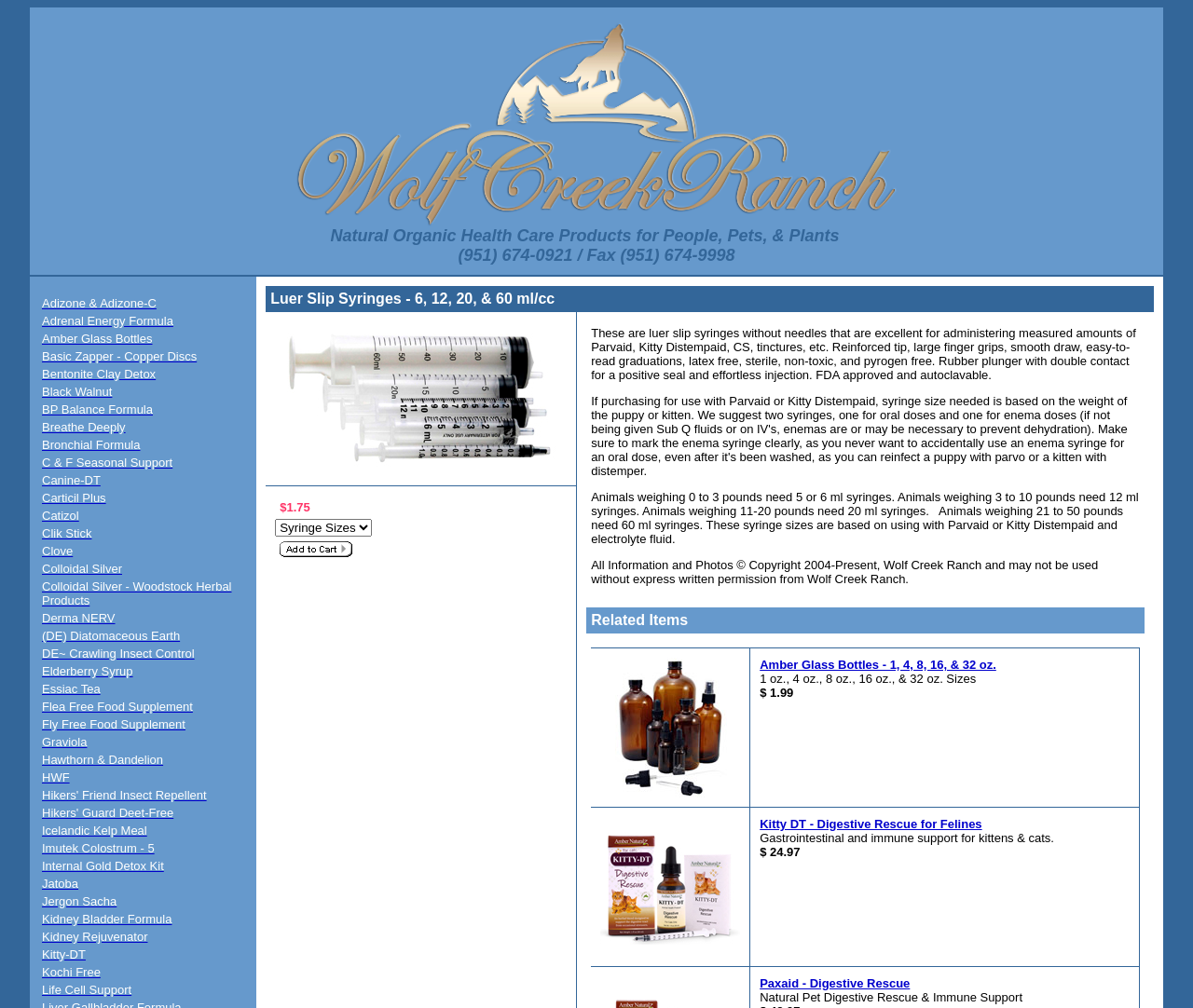Is there a contact number on the webpage?
Please provide a single word or phrase in response based on the screenshot.

Yes